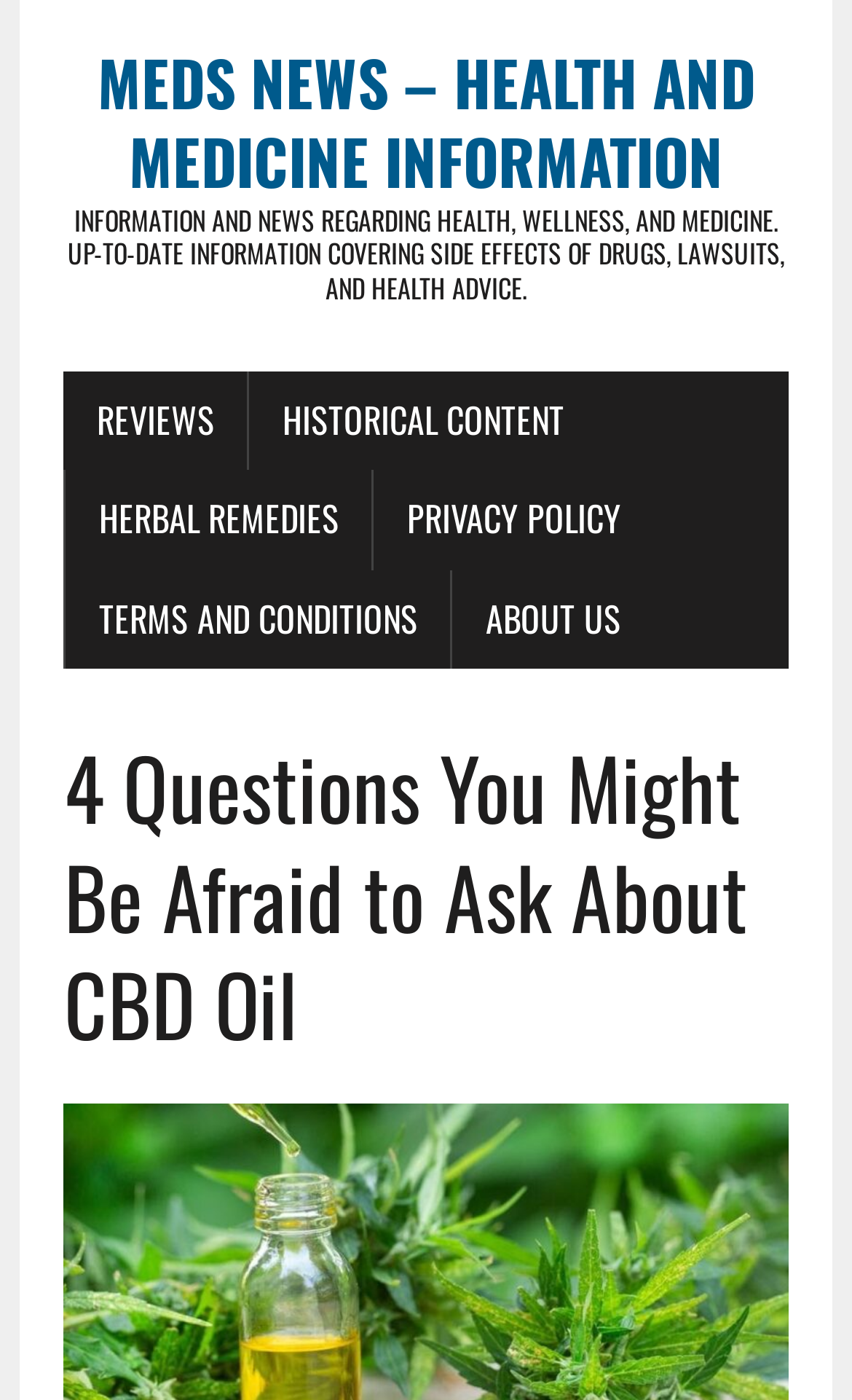How many links are in the top navigation menu?
Relying on the image, give a concise answer in one word or a brief phrase.

6